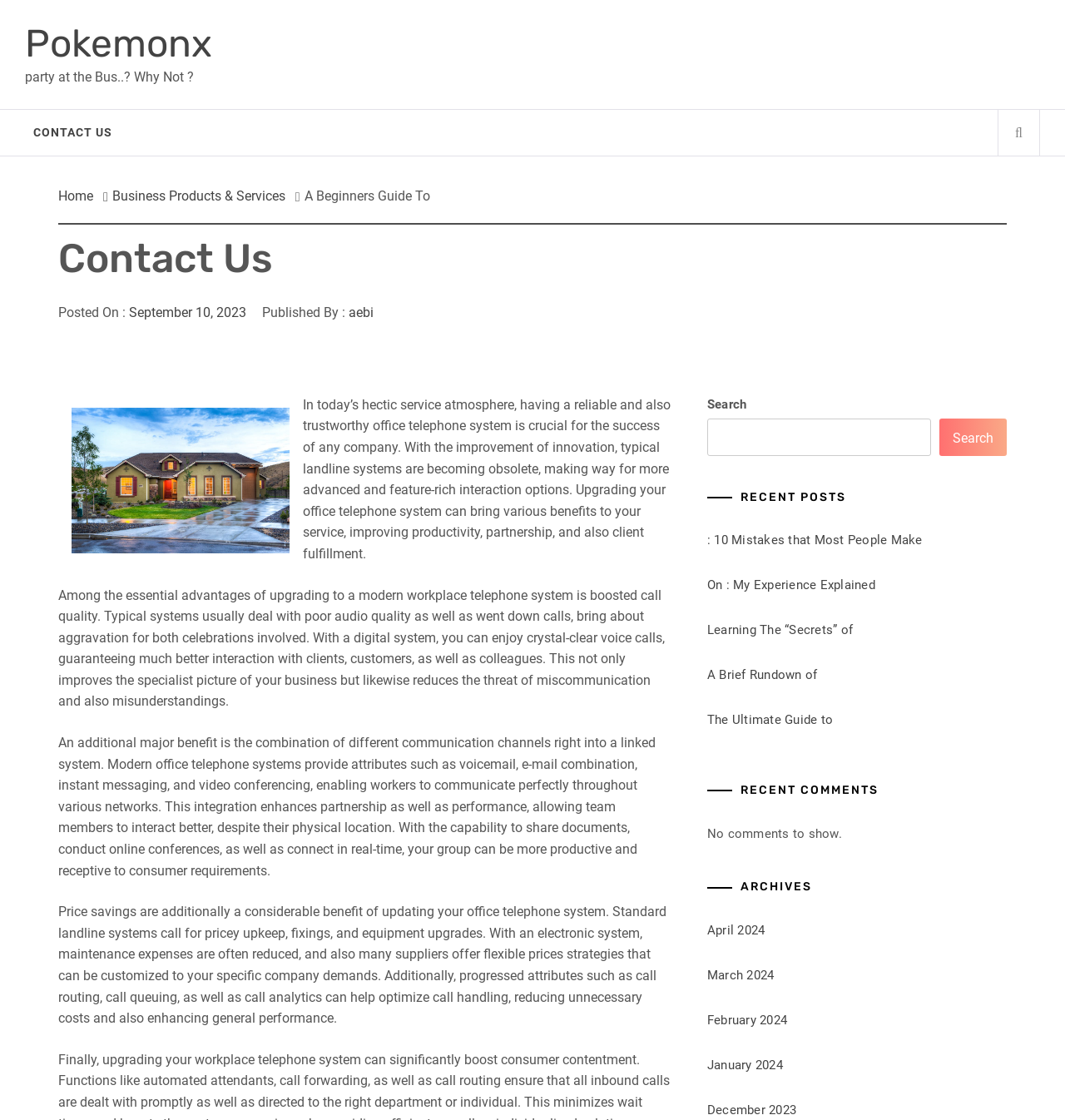Show the bounding box coordinates for the element that needs to be clicked to execute the following instruction: "View the recent post 10 Mistakes that Most People Make". Provide the coordinates in the form of four float numbers between 0 and 1, i.e., [left, top, right, bottom].

[0.664, 0.476, 0.866, 0.489]